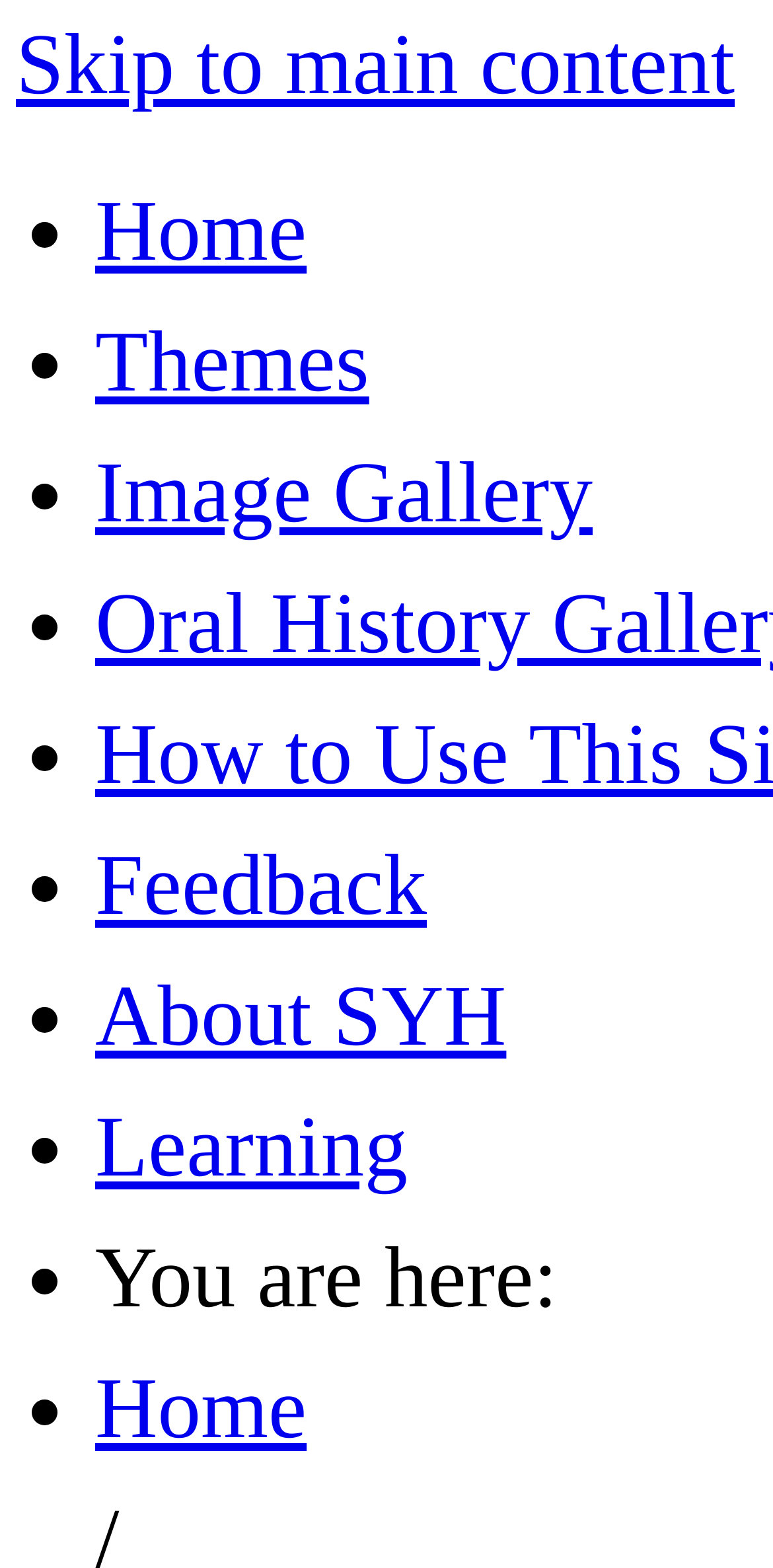Give a one-word or short phrase answer to this question: 
What is the main navigation menu?

Home, Themes, Image Gallery, etc.